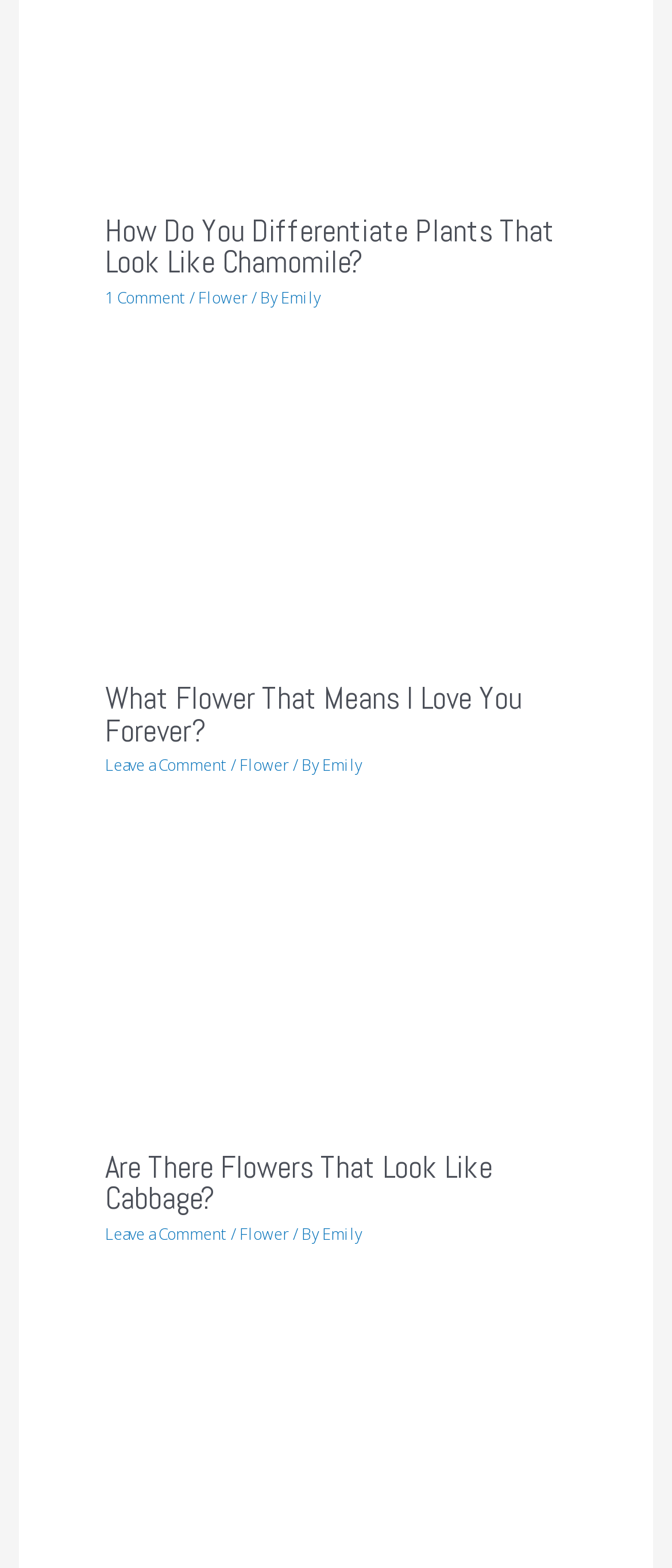What is the text above the image in the second article?
Please provide a comprehensive and detailed answer to the question.

I determined the text above the image in the second article by looking at the heading element with the text 'What Flower That Means I Love You Forever?' which is a child of the second article element and is above the image element.